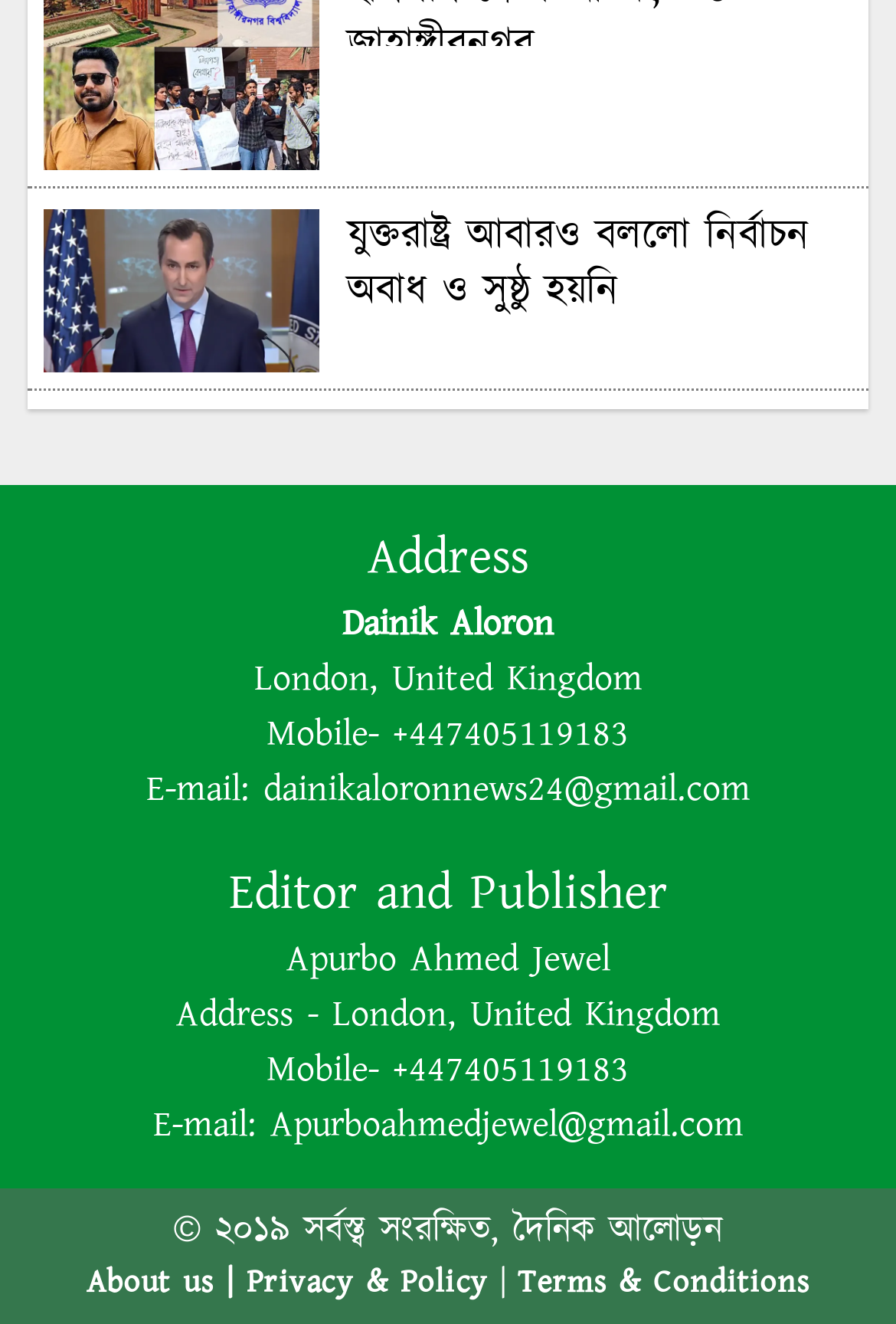Determine the bounding box coordinates of the element's region needed to click to follow the instruction: "Contact the editor through email". Provide these coordinates as four float numbers between 0 and 1, formatted as [left, top, right, bottom].

[0.301, 0.83, 0.829, 0.87]